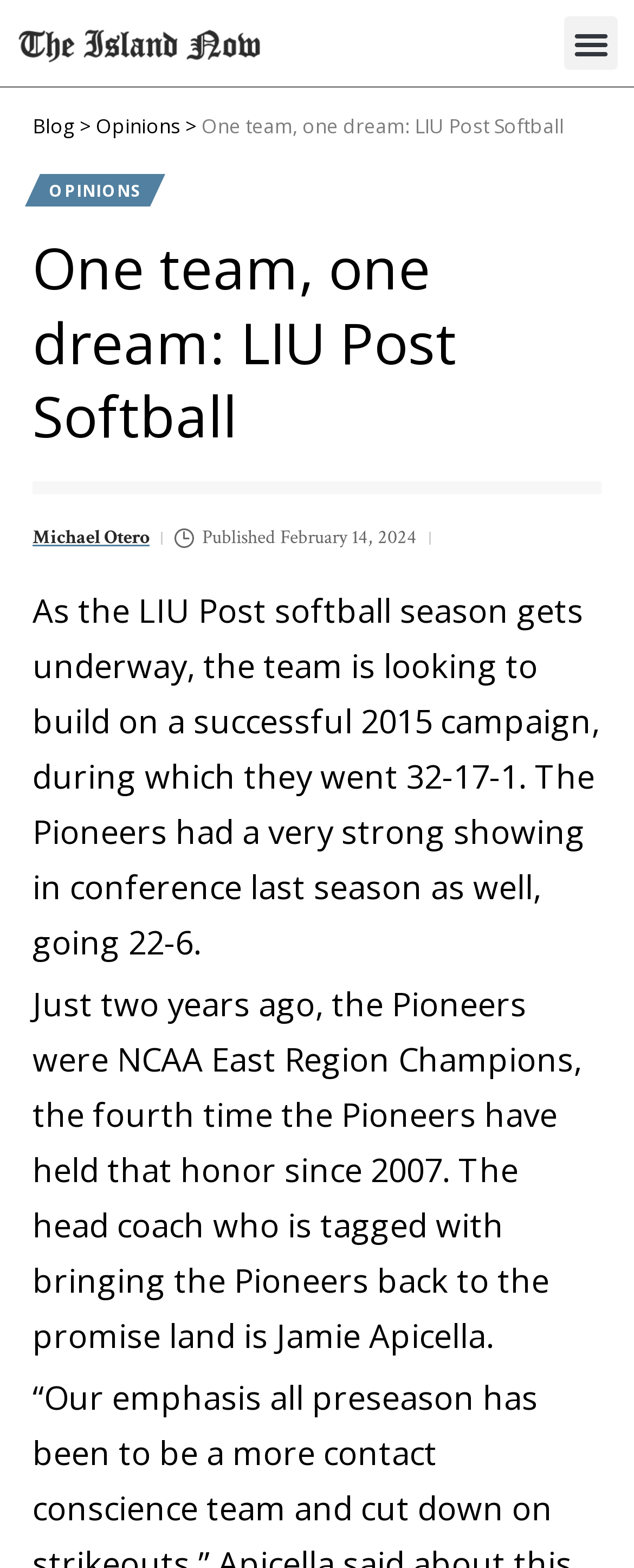Using the description: "Opinions", determine the UI element's bounding box coordinates. Ensure the coordinates are in the format of four float numbers between 0 and 1, i.e., [left, top, right, bottom].

[0.151, 0.072, 0.285, 0.089]